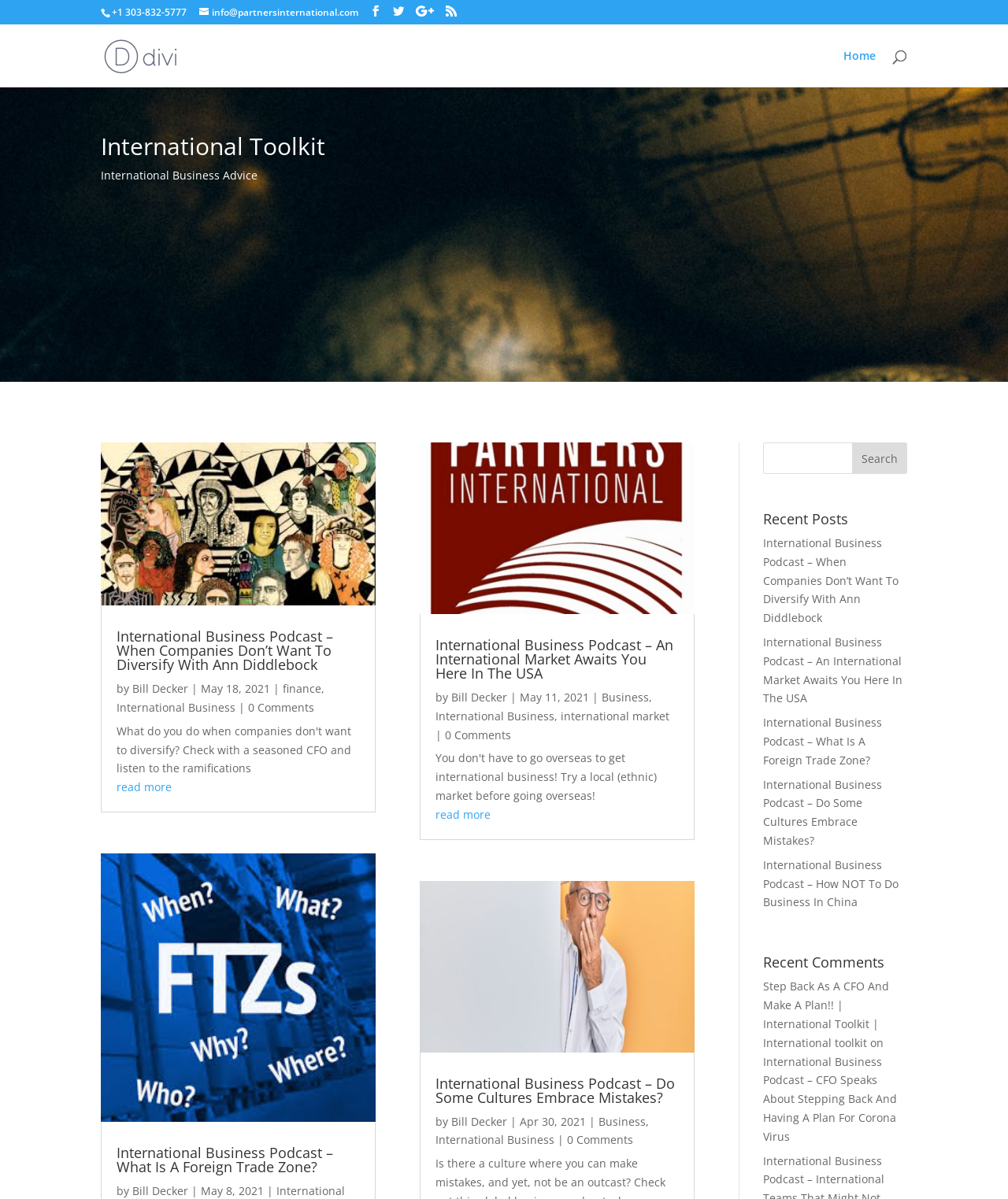Pinpoint the bounding box coordinates of the area that should be clicked to complete the following instruction: "Click on Air Conditioning Companies". The coordinates must be given as four float numbers between 0 and 1, i.e., [left, top, right, bottom].

None